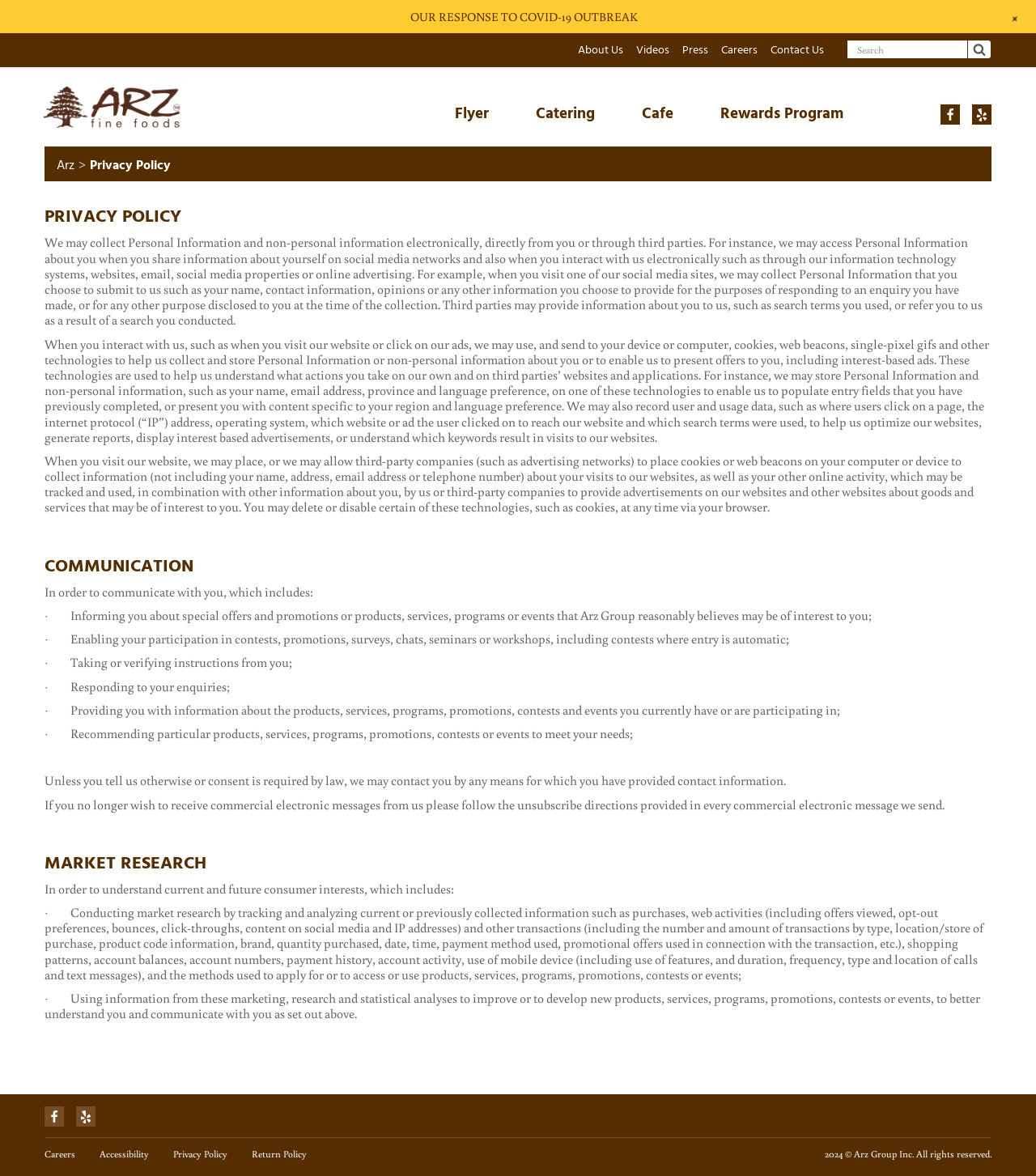Give a detailed overview of the webpage's appearance and contents.

The webpage is about the Privacy Policy of Arz Fine Foods. At the top, there is a search bar with a "Search" button and a logo of Arz Fine Foods on the left. Below the search bar, there are several links to different sections of the website, including "About Us", "Videos", "Press", "Careers", and "Contact Us". 

On the left side of the page, there is a menu with links to "Flyer", "Catering", "Cafe", and "Rewards Program". The main content of the page is divided into sections, starting with "PRIVACY POLICY" in a large font. The first section explains how the company collects personal and non-personal information from users, including through social media and online interactions. 

The next section, "COMMUNICATION", describes how the company uses the collected information to communicate with users, including sending special offers and promotions, enabling participation in contests, and responding to enquiries. 

The following section, "MARKET RESEARCH", explains how the company conducts market research by tracking and analyzing user behavior, including purchases, web activities, and other transactions. 

At the bottom of the page, there are links to "Careers", "Accessibility", "Privacy Policy", "Return Policy", and a copyright notice. There is also a link to "OUR RESPONSE TO COVID-19 OUTBREAK" at the top of the page.